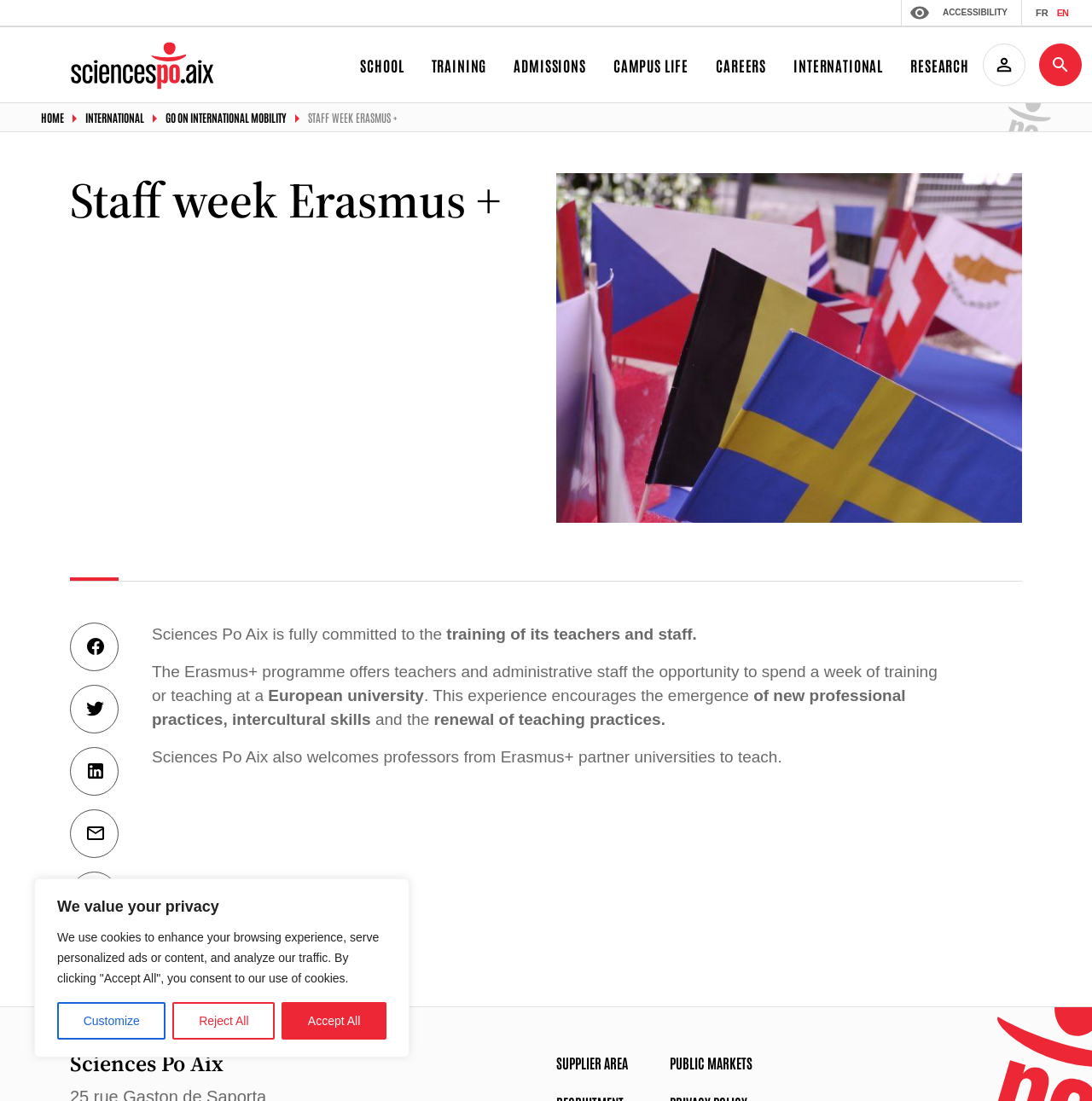What is the name of the programme mentioned on the webpage?
Examine the image and provide an in-depth answer to the question.

I found the answer by reading the text on the webpage, which mentions the 'Erasmus+ programme' as an opportunity for teachers and administrative staff to spend a week of training or teaching at a European university.